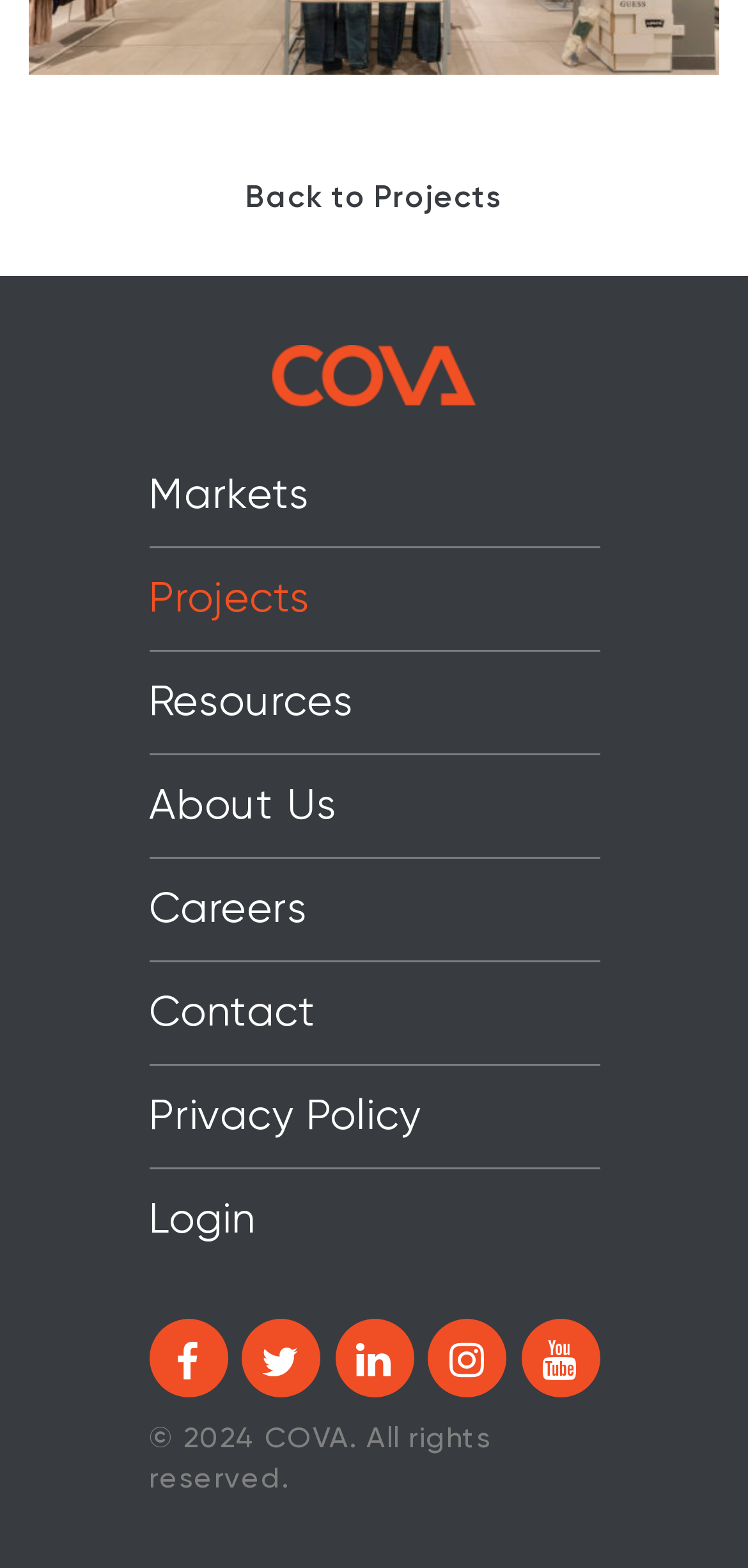Determine the bounding box coordinates for the area you should click to complete the following instruction: "go back to projects".

[0.328, 0.112, 0.672, 0.138]